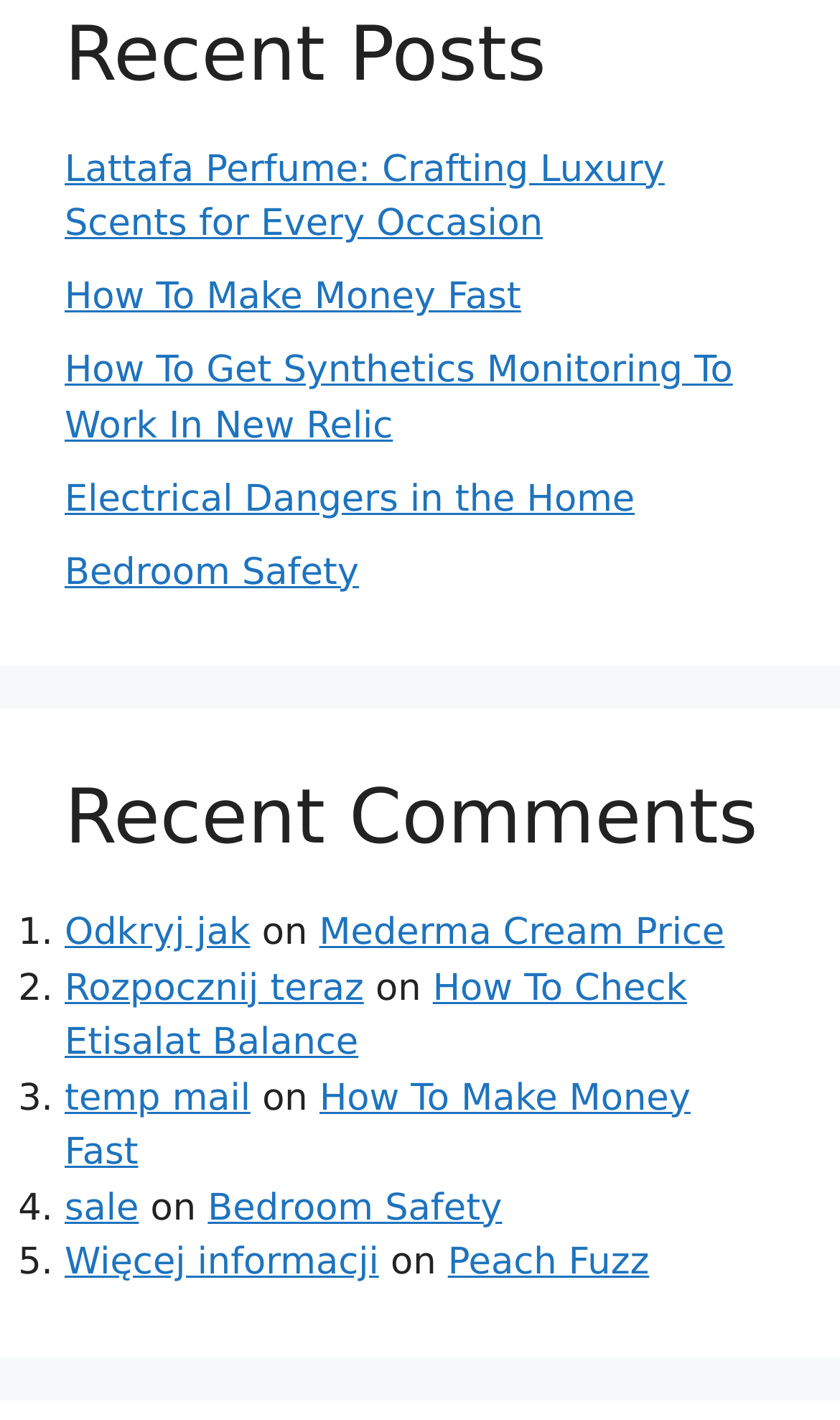What is the common pattern among the recent comments?
Please elaborate on the answer to the question with detailed information.

I observed the structure of the recent comments, and they all have a link followed by the text 'on' and then another link. This pattern is consistent across all 5 recent comments.